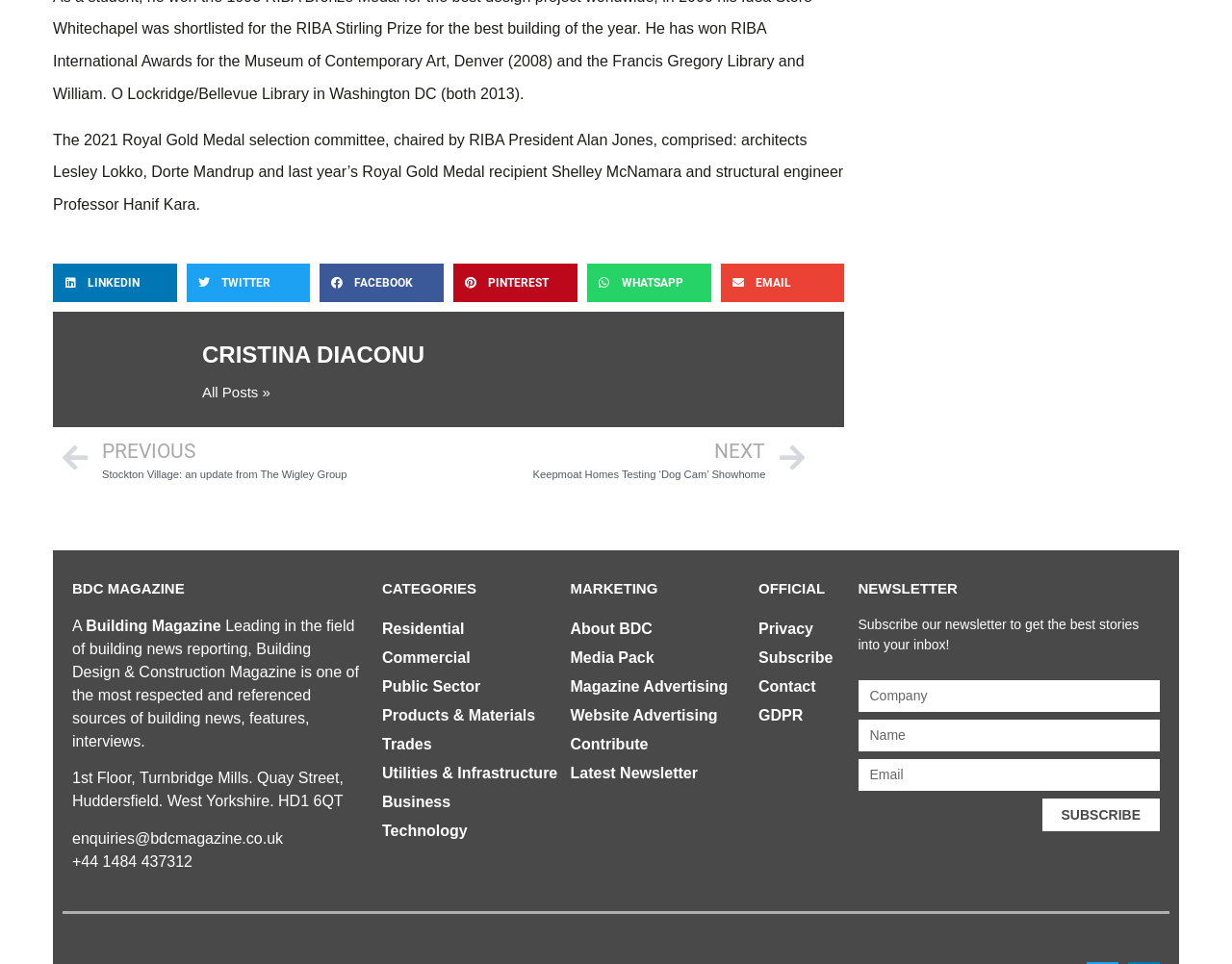Please specify the bounding box coordinates of the region to click in order to perform the following instruction: "Explore upcoming events".

None